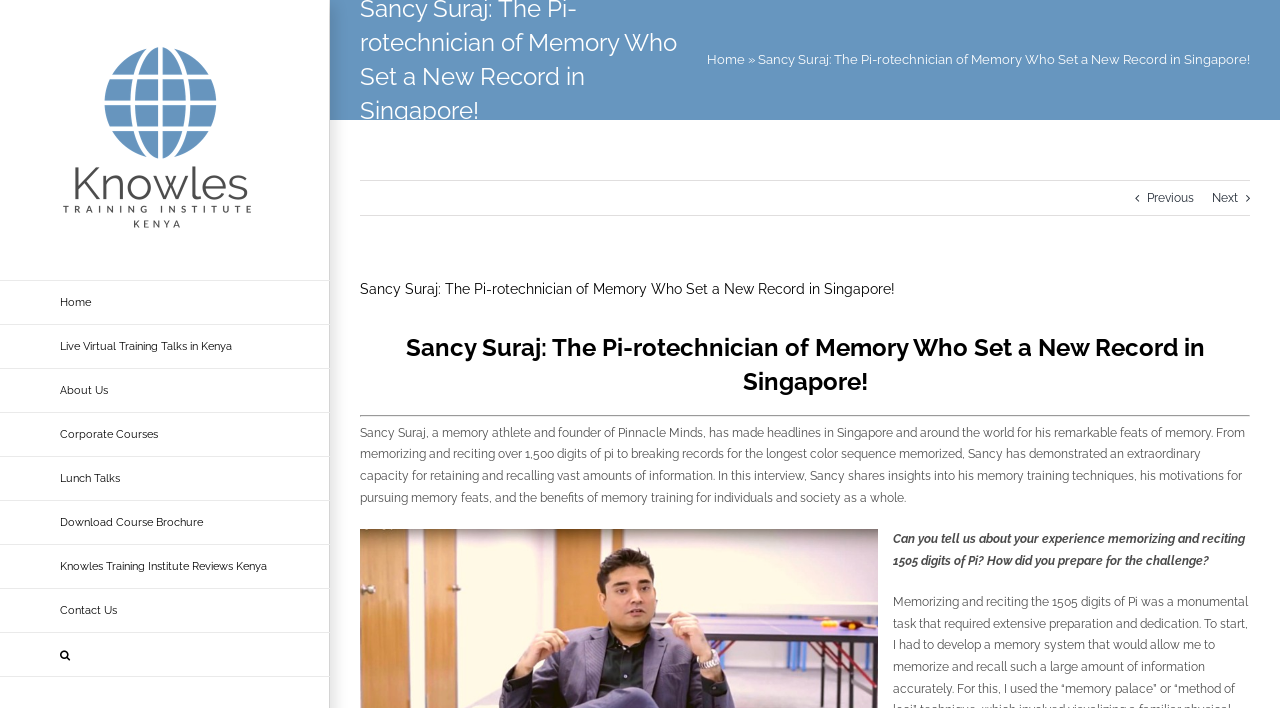Give a concise answer using one word or a phrase to the following question:
What is the location where Sancy Suraj set a new record?

Singapore